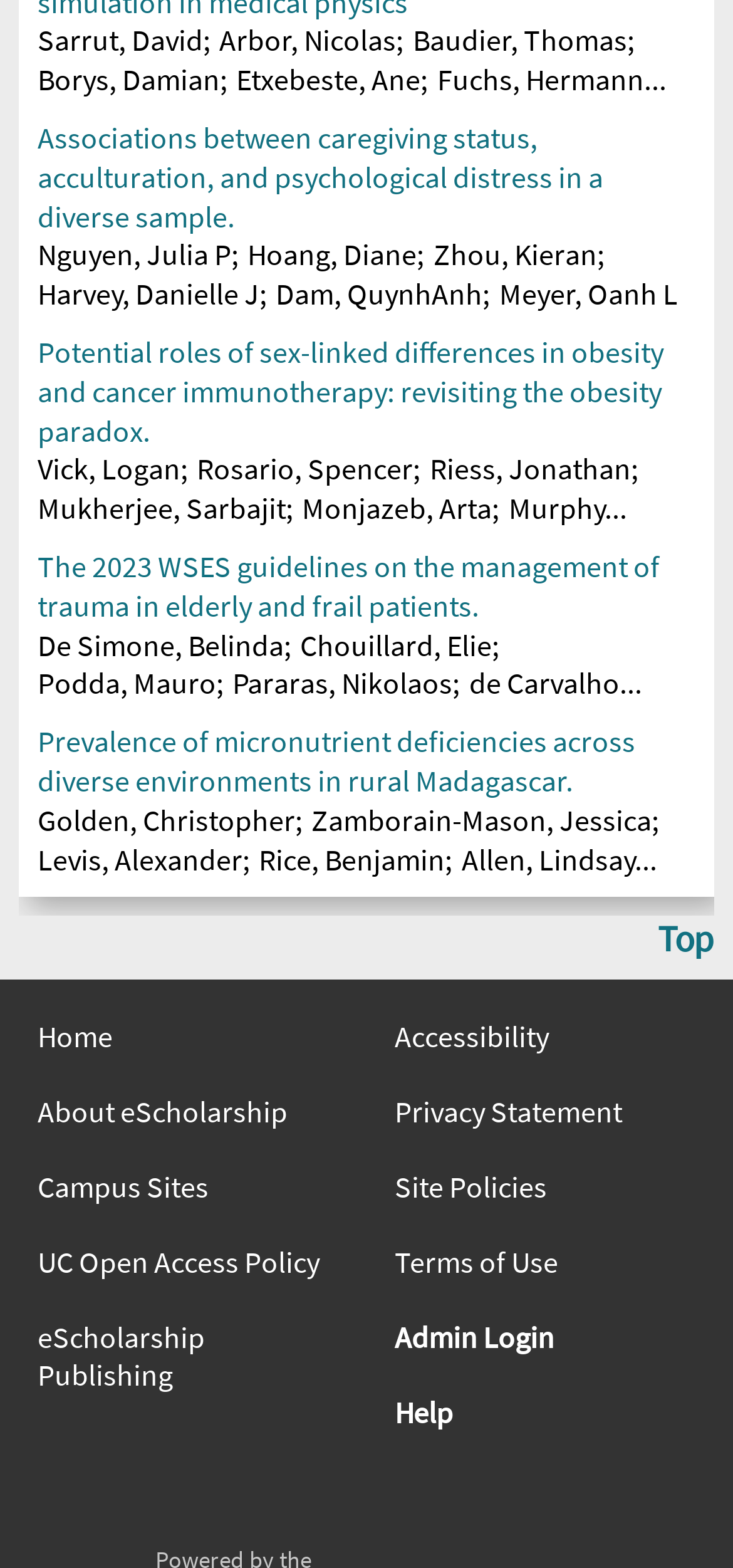What is the name of the organization associated with this webpage?
Using the image, provide a detailed and thorough answer to the question.

I determined the answer by looking at the image element at the bottom of the page, which has the text 'eScholarship, University of California'. This suggests that the organization associated with this webpage is eScholarship, University of California.